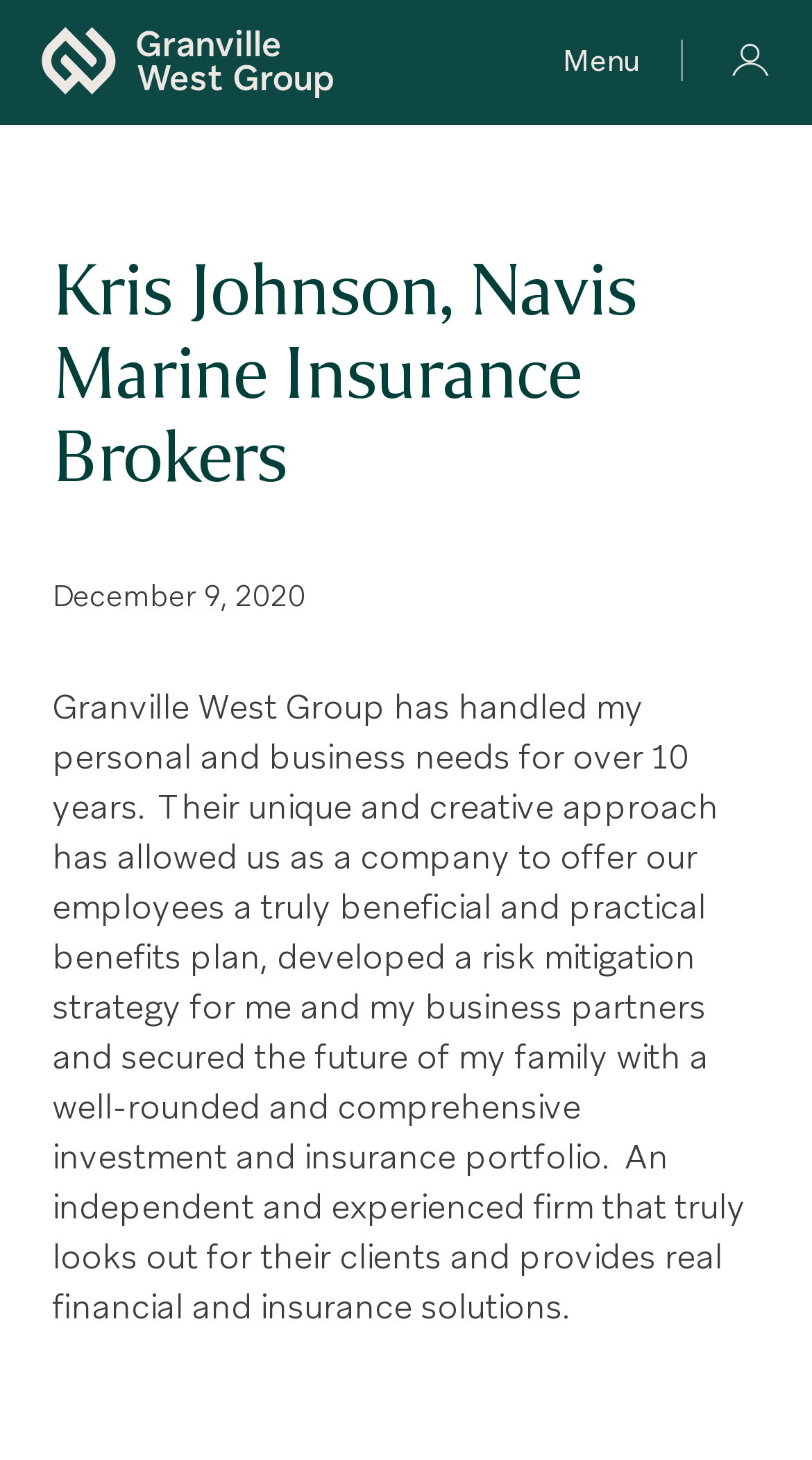Present a detailed account of what is displayed on the webpage.

The webpage is about Kris Johnson, a representative of Navis Marine Insurance Brokers, which is part of the Granville West Group. At the top left of the page, there is a link with an accompanying image. Below this, there is a heading that displays the name "Kris Johnson, Navis Marine Insurance Brokers" in a prominent manner. 

To the top right, there are two links: one with an icon and another labeled "Menu". 

Below the heading, there is a date "December 9, 2020" displayed. Underneath this date, there is a paragraph of text that serves as a testimonial. The text describes the positive experience of working with Granville West Group, highlighting their unique approach, beneficial services, and comprehensive solutions for personal and business needs. This testimonial takes up a significant portion of the page.